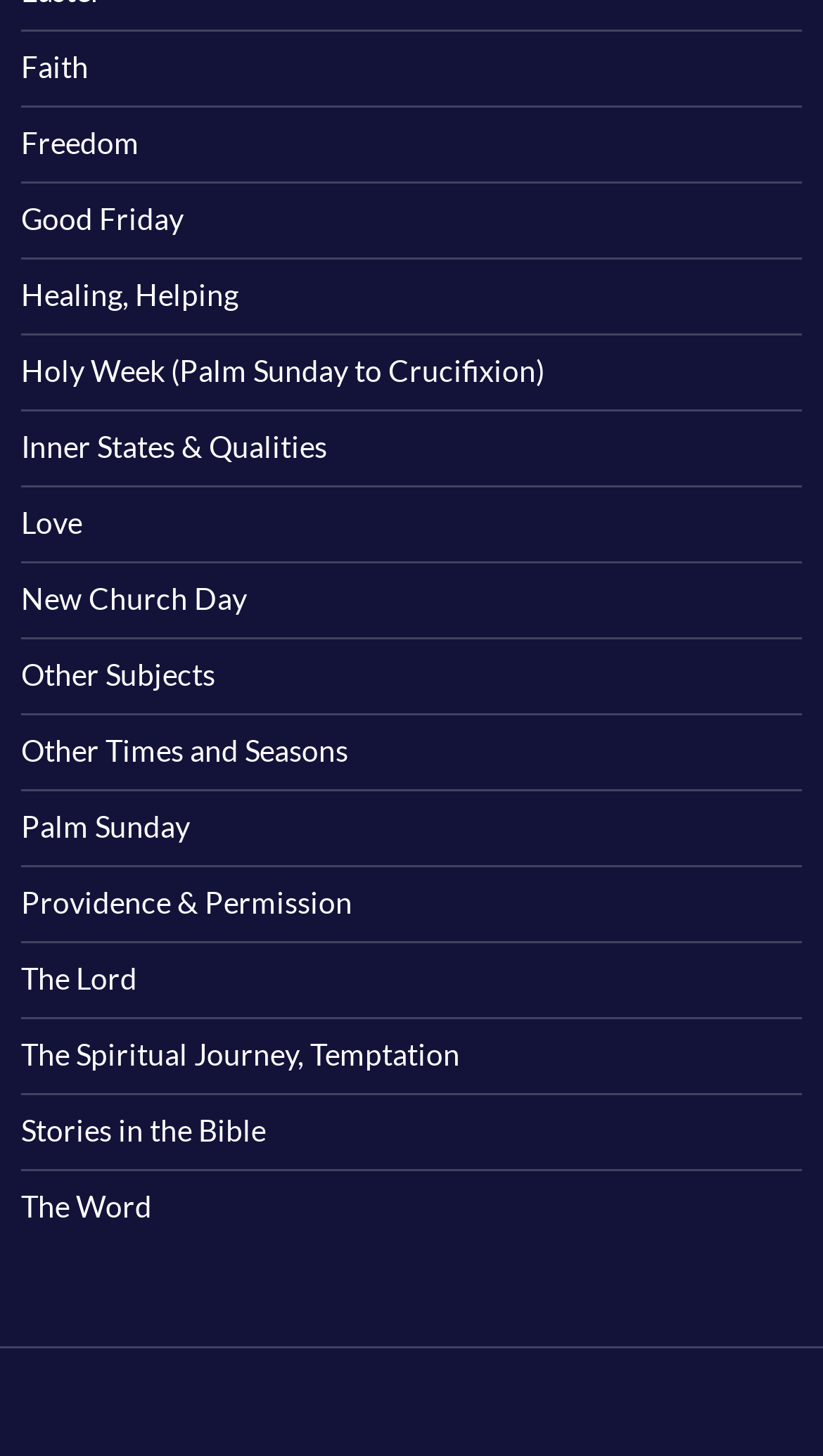Please answer the following question using a single word or phrase: 
Are there any links related to the Bible on the webpage?

Yes